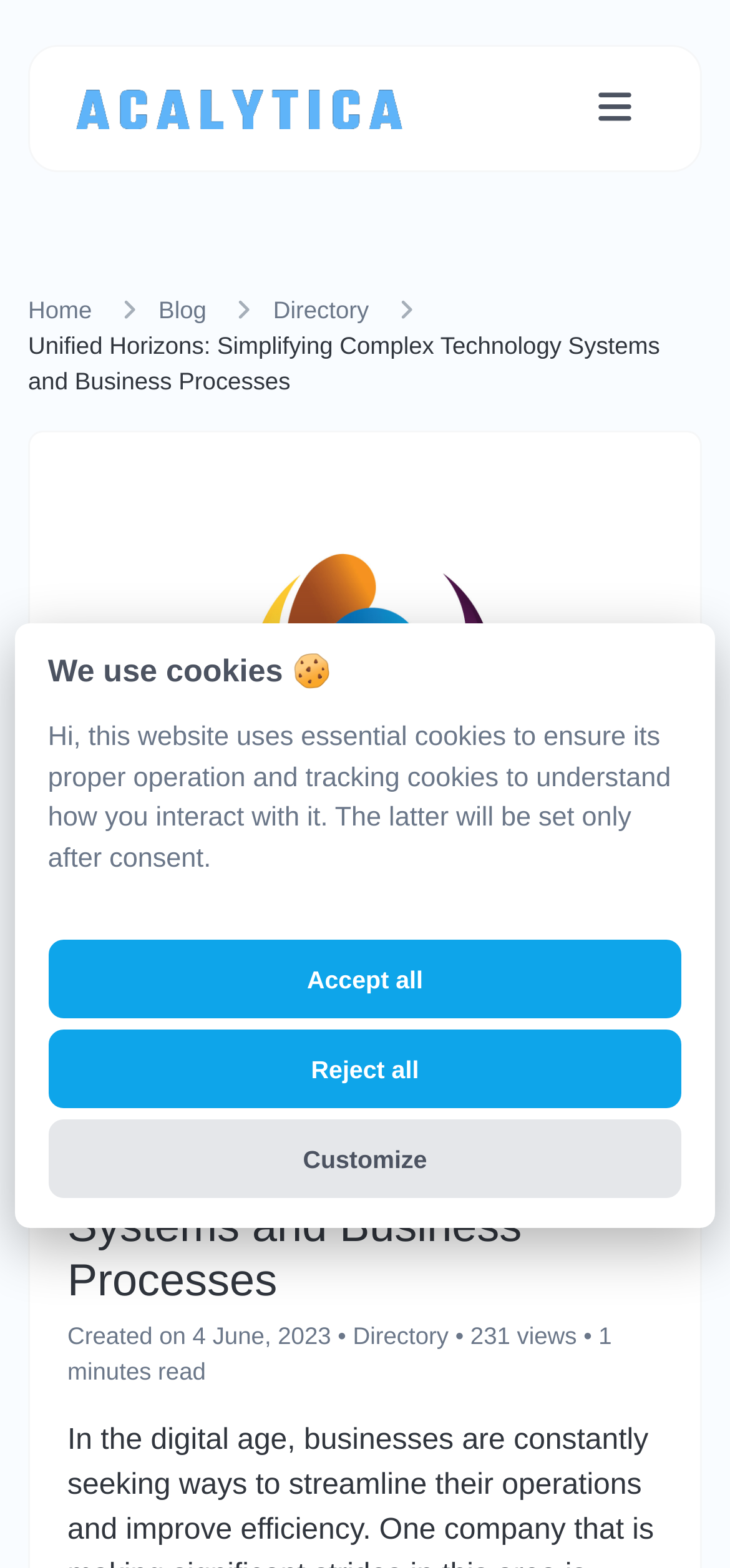Determine the bounding box coordinates for the element that should be clicked to follow this instruction: "Go to Home". The coordinates should be given as four float numbers between 0 and 1, in the format [left, top, right, bottom].

[0.038, 0.189, 0.126, 0.207]